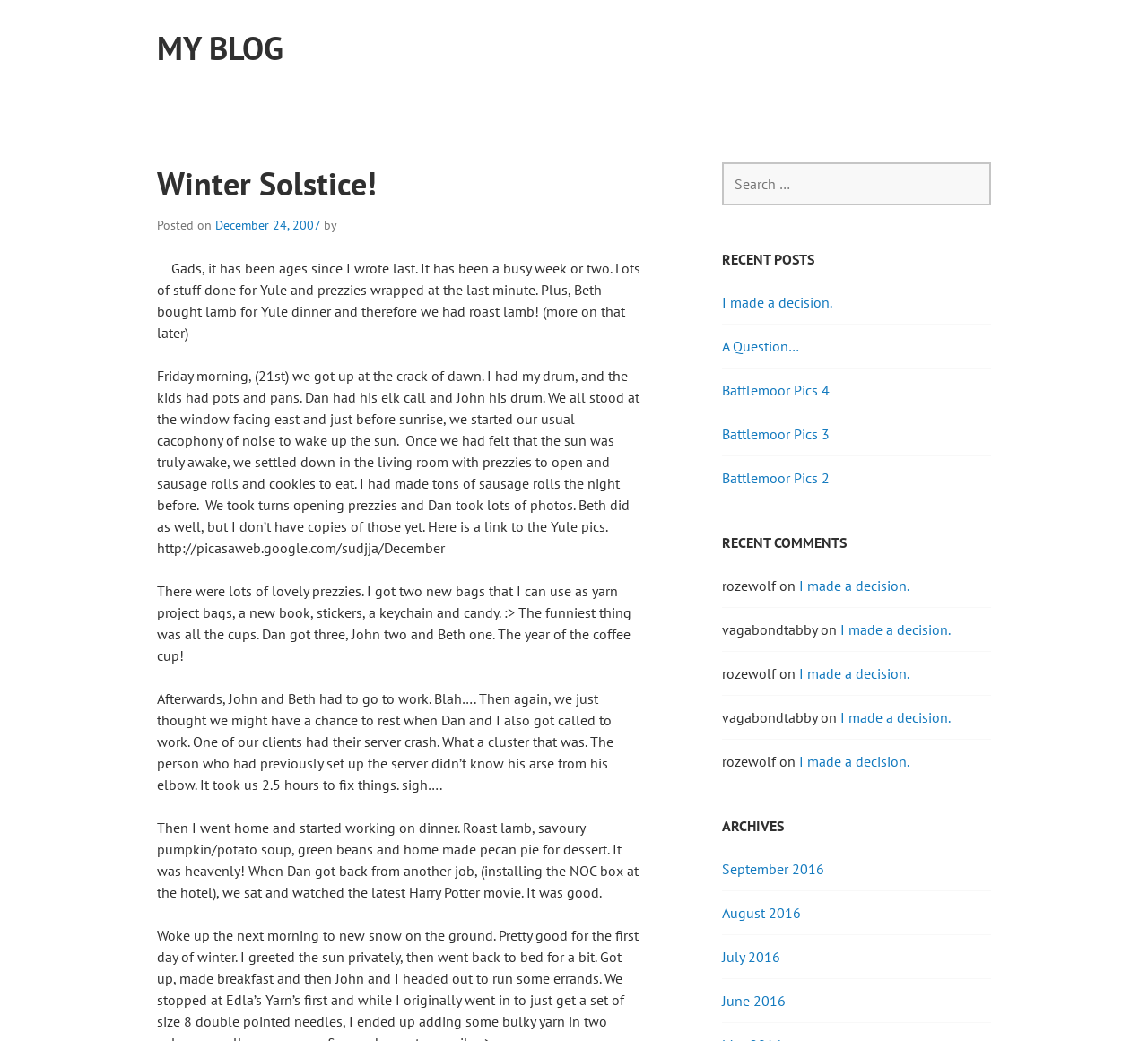Identify the bounding box coordinates of the region that needs to be clicked to carry out this instruction: "Click on the 'I made a decision.' link". Provide these coordinates as four float numbers ranging from 0 to 1, i.e., [left, top, right, bottom].

[0.629, 0.282, 0.725, 0.299]